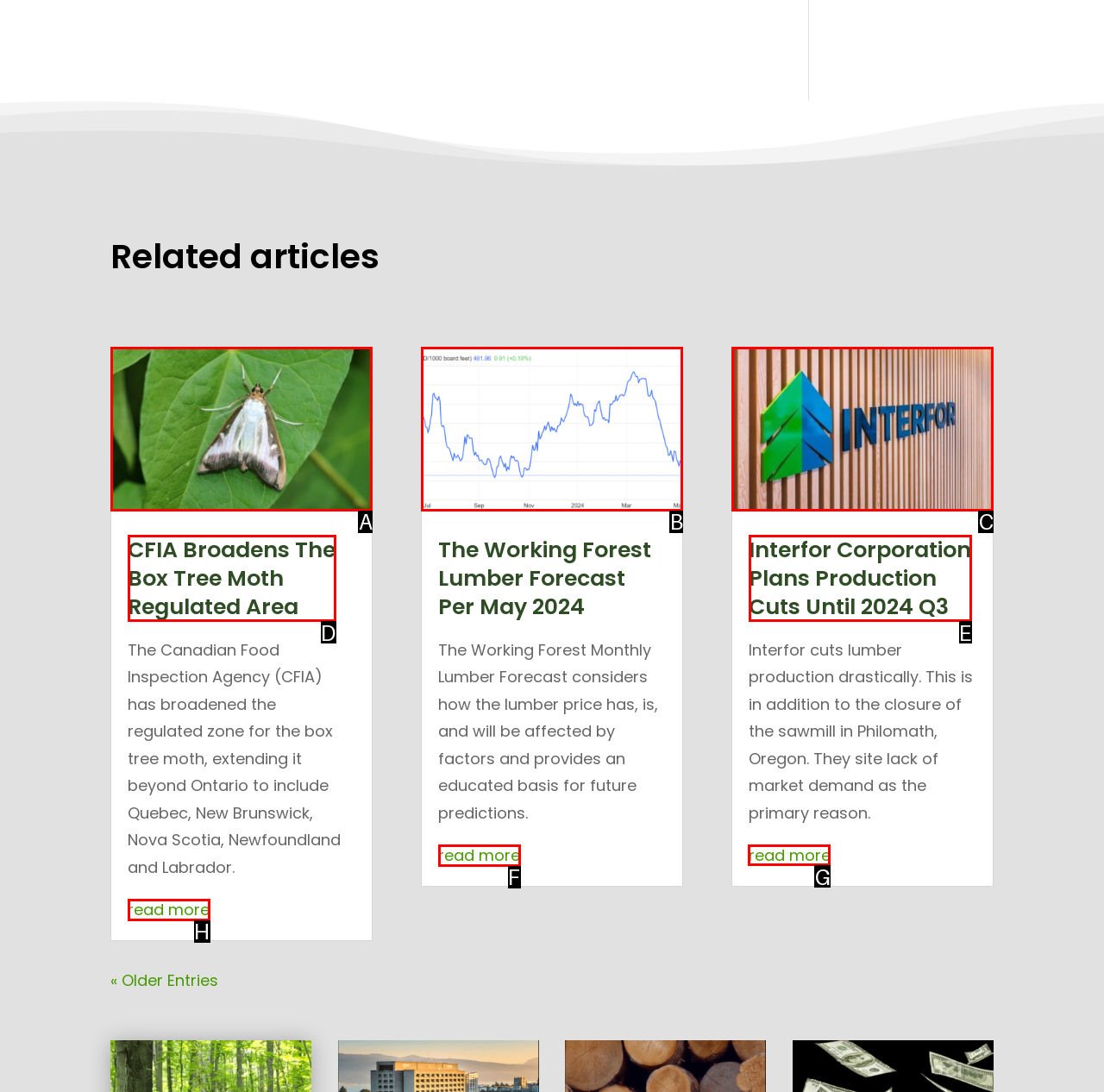To execute the task: Read more about Interfor Corporation Plans Production Cuts Until 2024 Q3, which one of the highlighted HTML elements should be clicked? Answer with the option's letter from the choices provided.

G